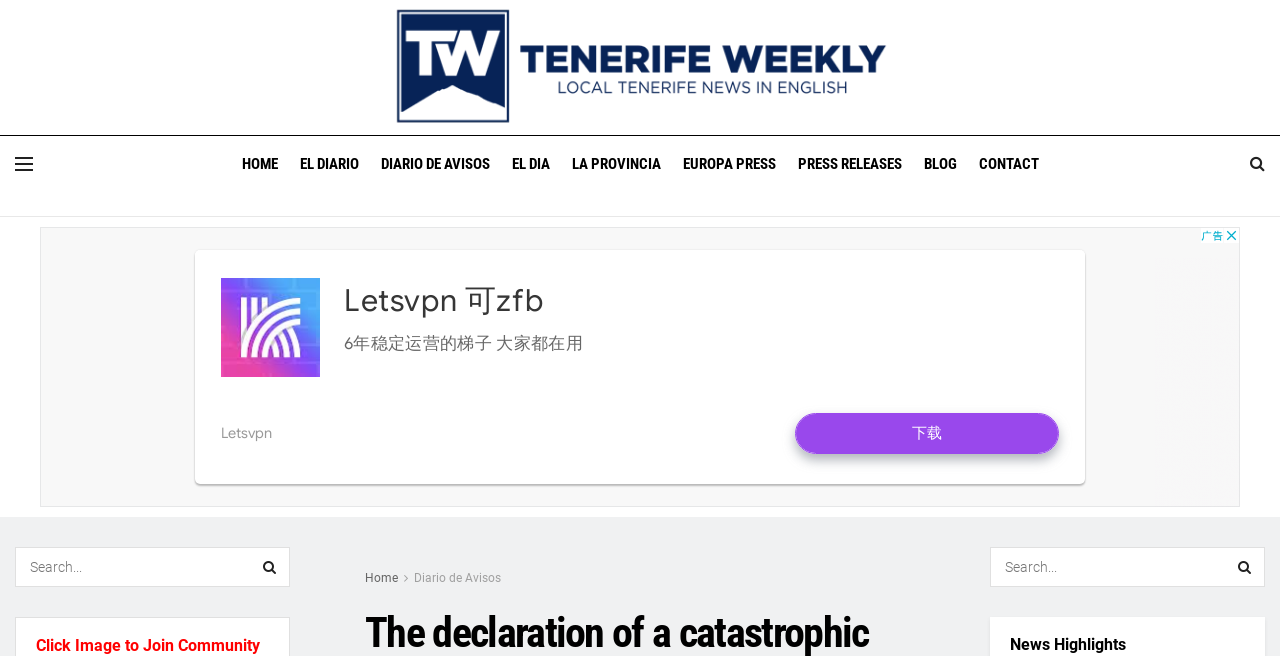Could you locate the bounding box coordinates for the section that should be clicked to accomplish this task: "go to CONTACT".

[0.764, 0.227, 0.811, 0.273]